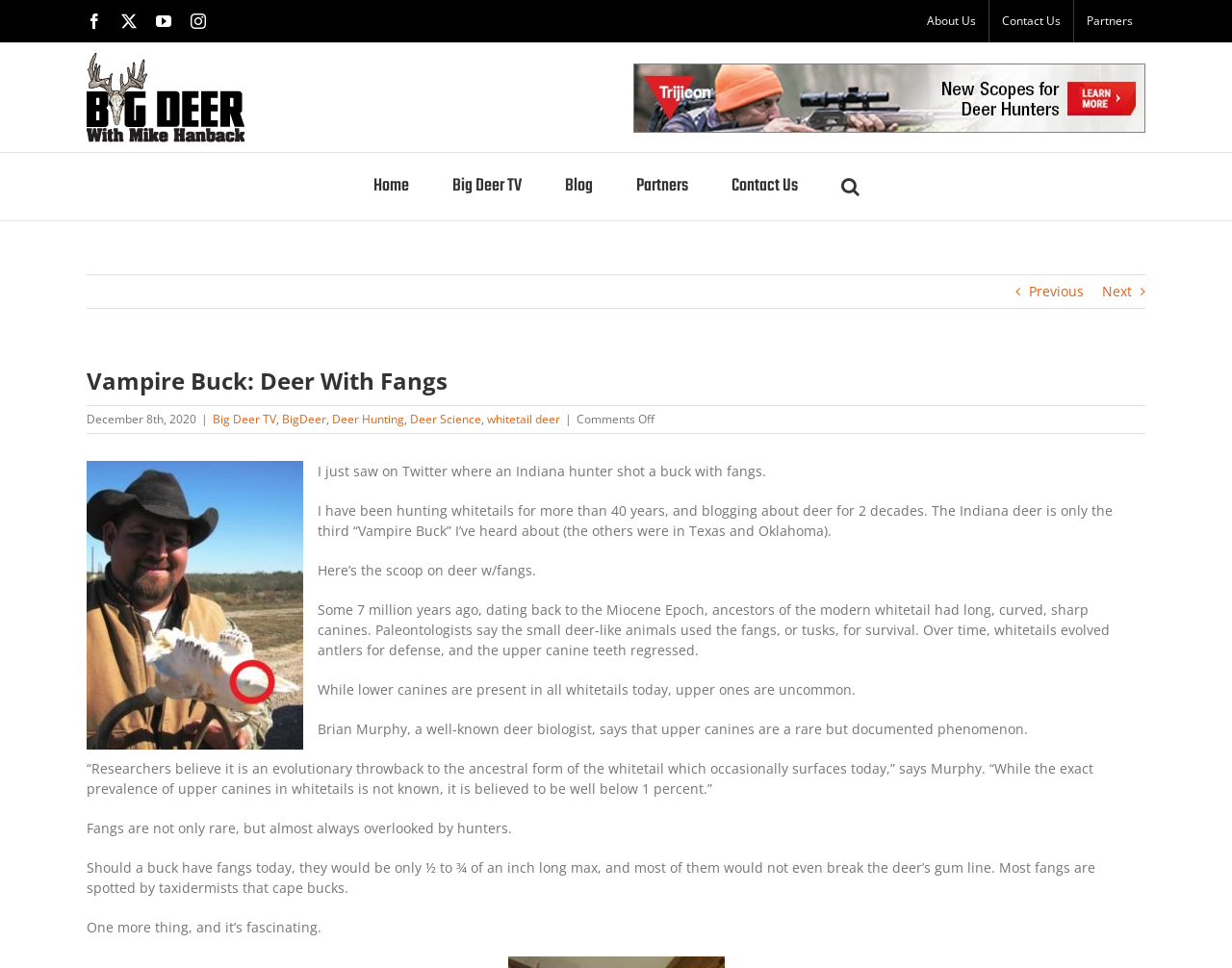From the element description: "Blog", extract the bounding box coordinates of the UI element. The coordinates should be expressed as four float numbers between 0 and 1, in the order [left, top, right, bottom].

[0.458, 0.158, 0.481, 0.228]